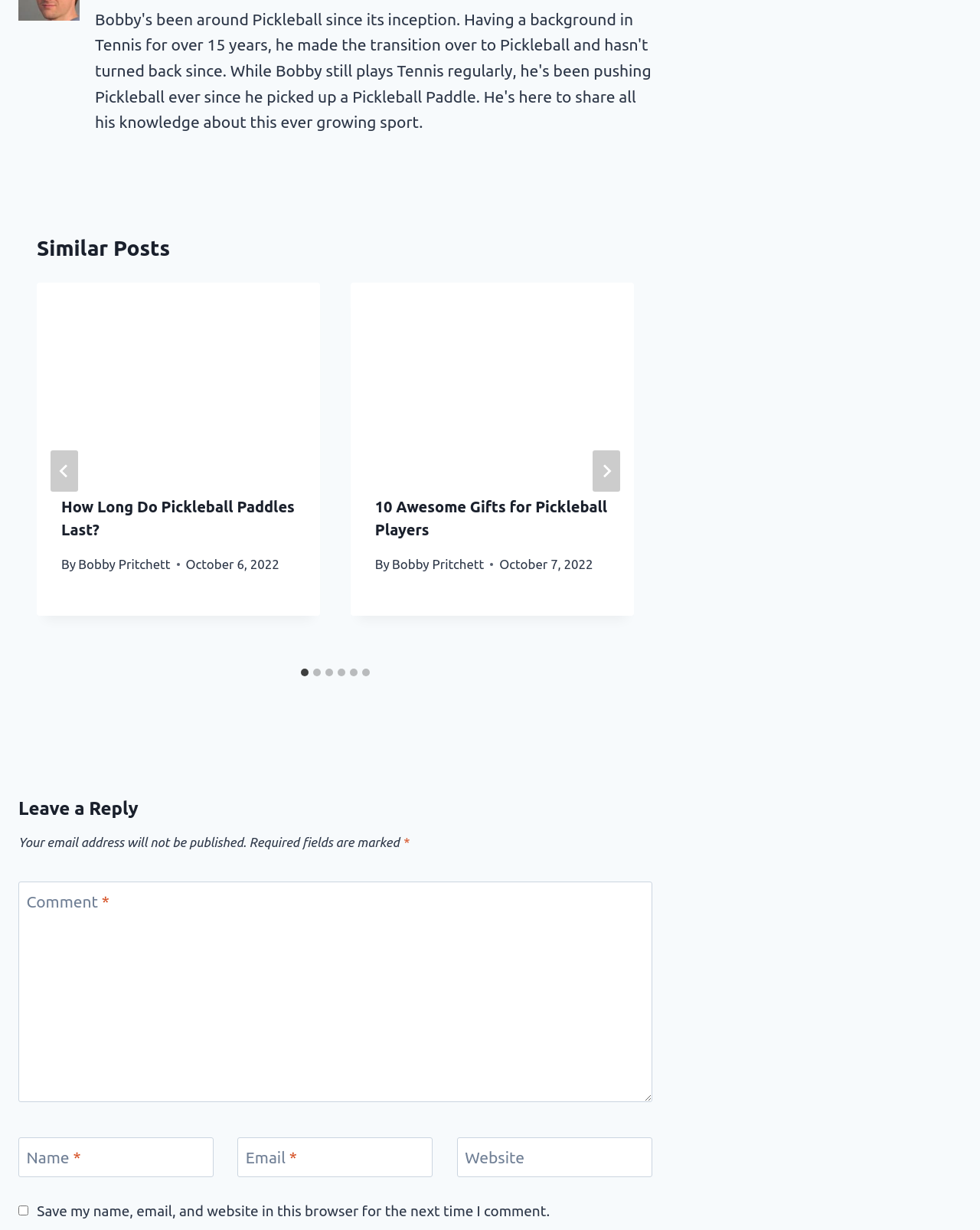Identify the bounding box for the UI element described as: "Source Forge". The coordinates should be four float numbers between 0 and 1, i.e., [left, top, right, bottom].

None